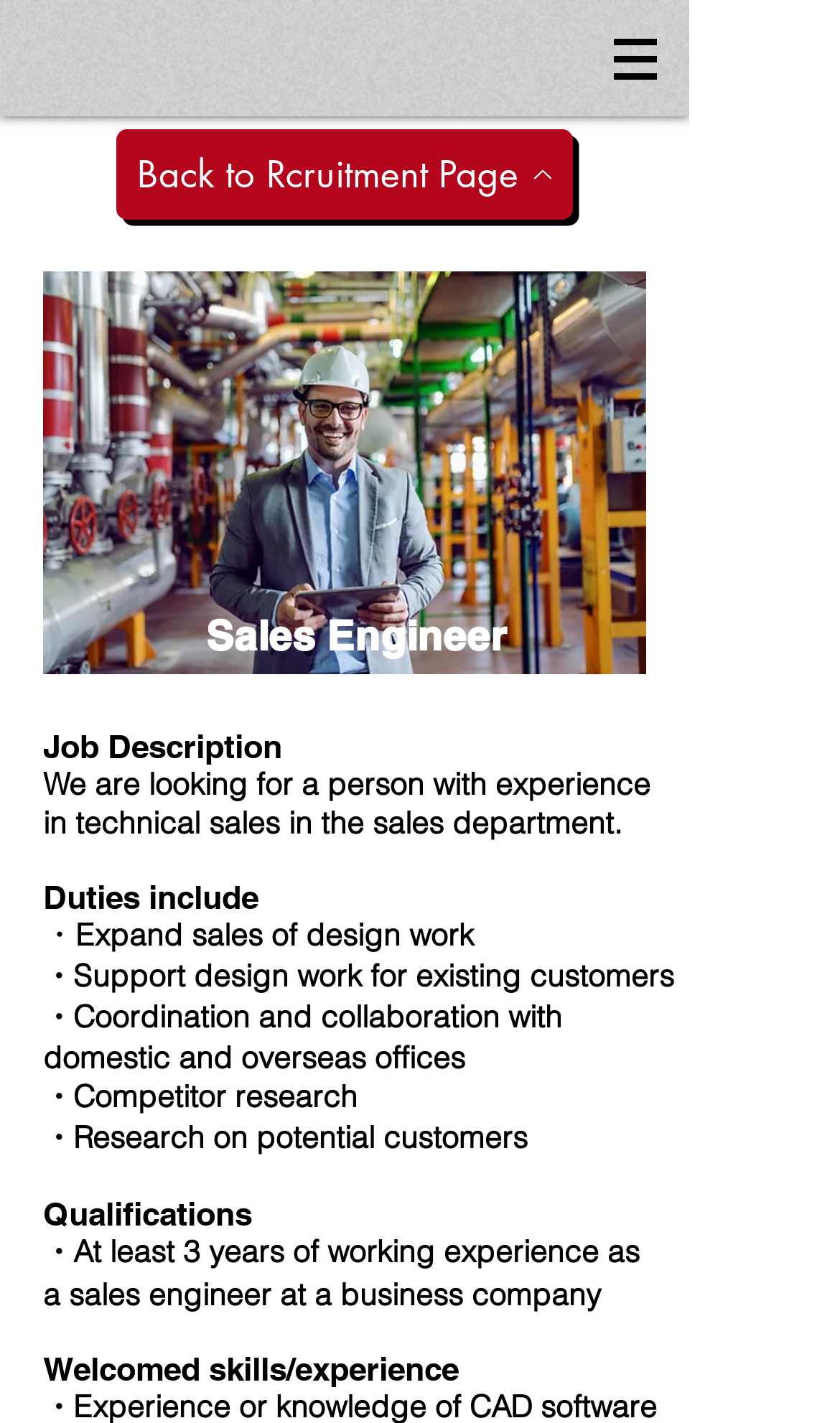What is the main duty of the Sales Engineer?
Please ensure your answer to the question is detailed and covers all necessary aspects.

The main duties of the Sales Engineer can be found in the static text elements under the 'Duties include' section. One of the duties is 'Expand sales of design work', which suggests that the Sales Engineer is responsible for increasing sales of design work.